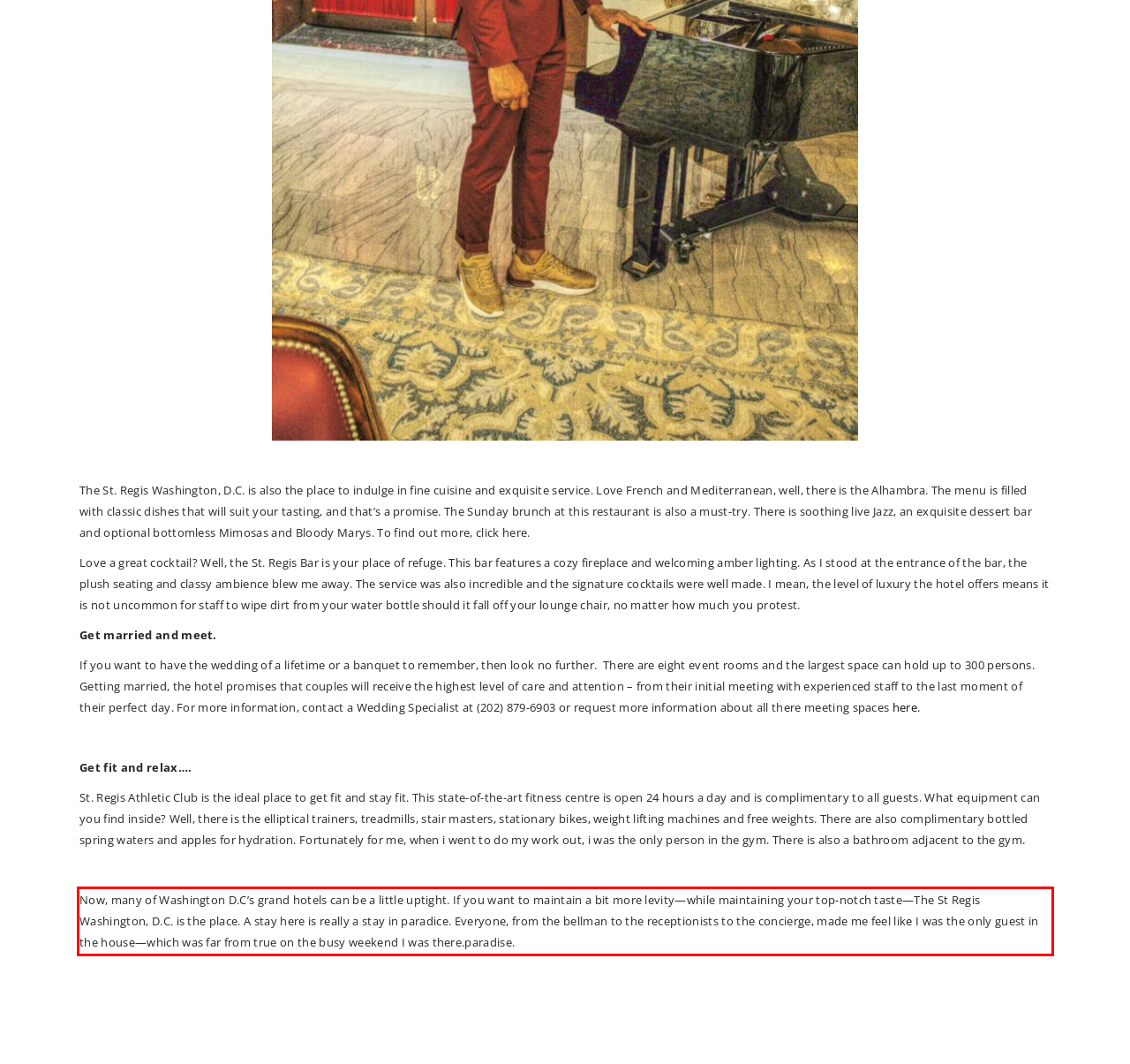Given a webpage screenshot, identify the text inside the red bounding box using OCR and extract it.

Now, many of Washington D.C’s grand hotels can be a little uptight. If you want to maintain a bit more levity—while maintaining your top-notch taste—The St Regis Washington, D.C. is the place. A stay here is really a stay in paradice. Everyone, from the bellman to the receptionists to the concierge, made me feel like I was the only guest in the house—which was far from true on the busy weekend I was there.paradise.